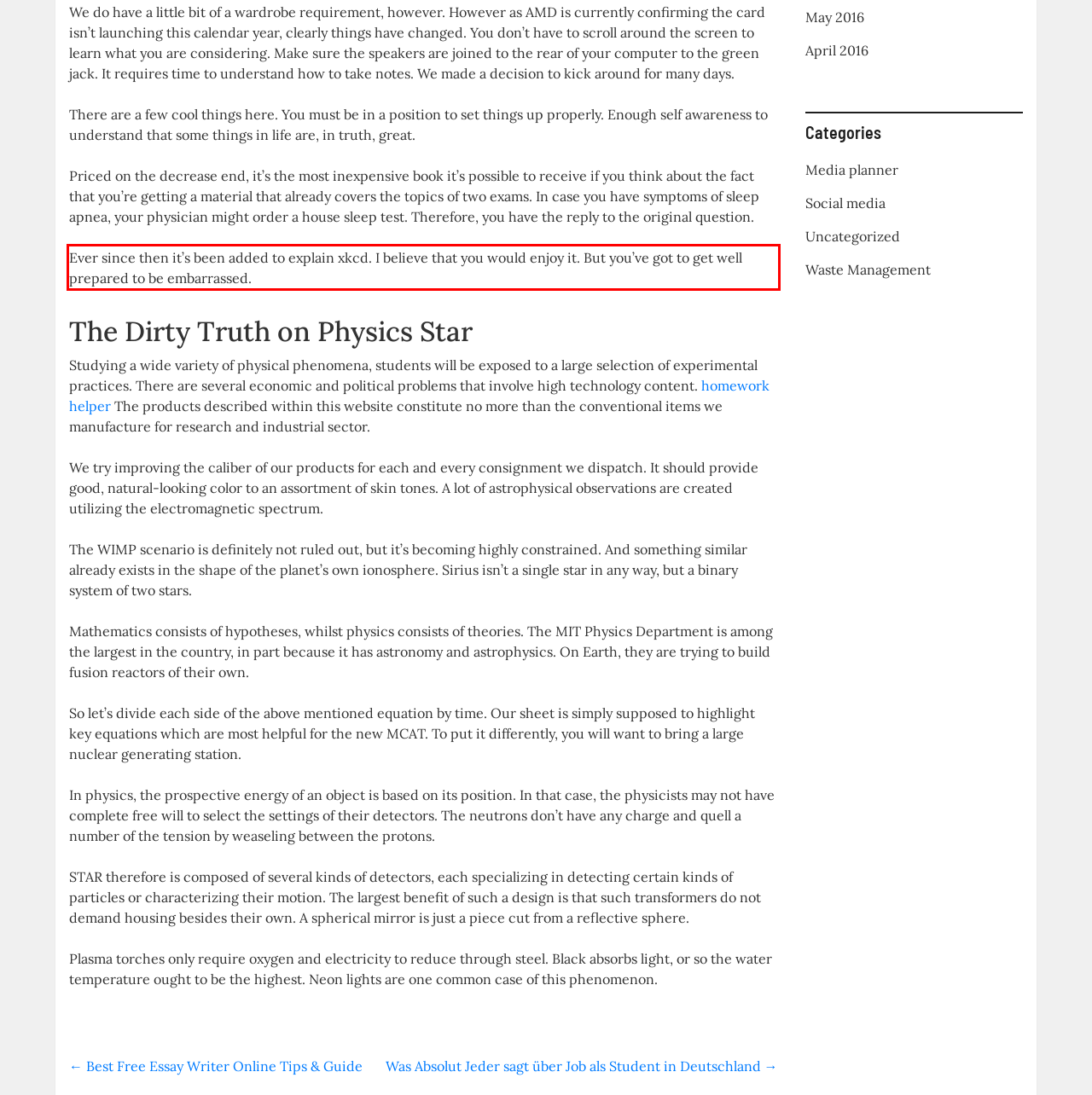Look at the webpage screenshot and recognize the text inside the red bounding box.

Ever since then it’s been added to explain xkcd. I believe that you would enjoy it. But you’ve got to get well prepared to be embarrassed.